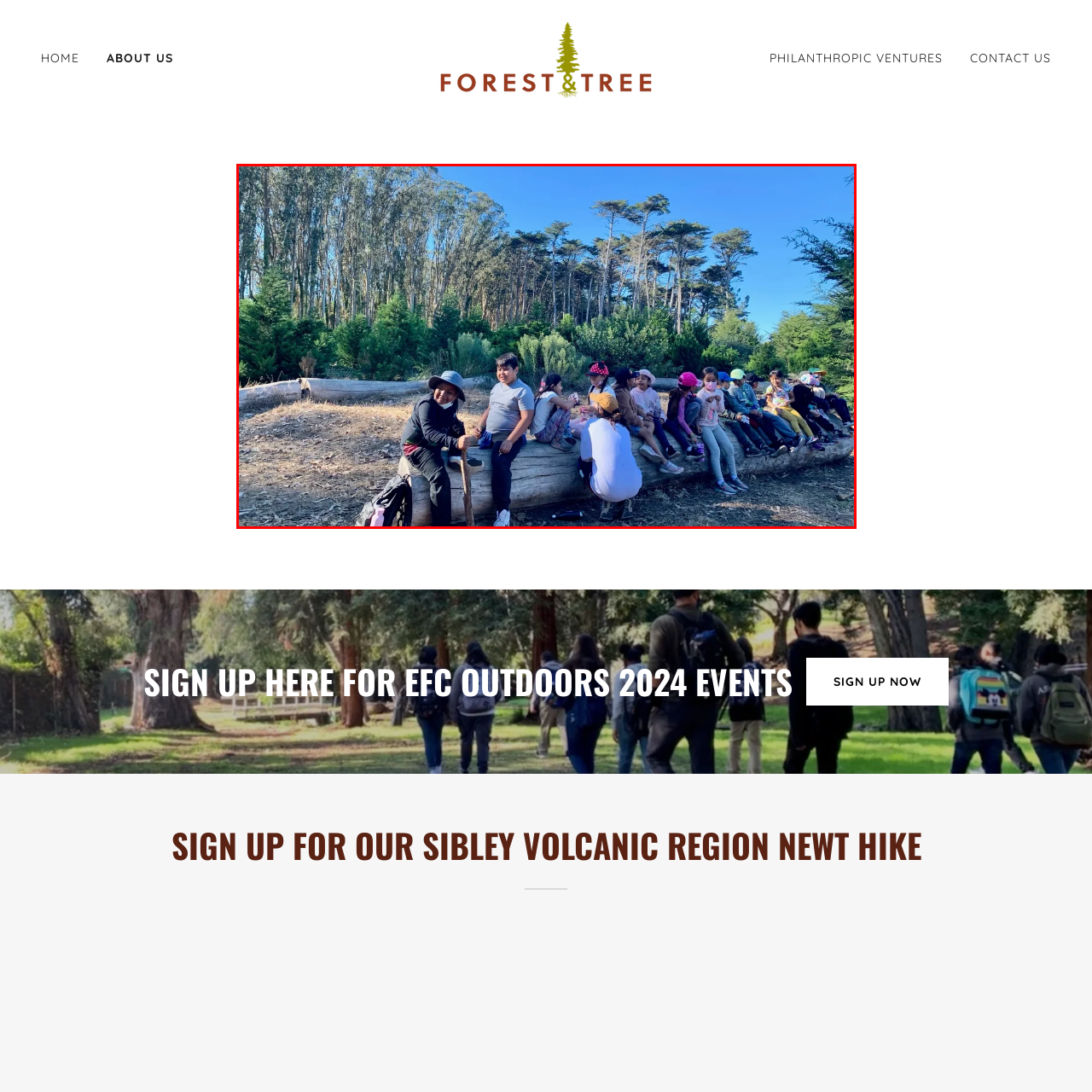Look at the image within the red outlined box, How many children are seated on the log? Provide a one-word or brief phrase answer.

many